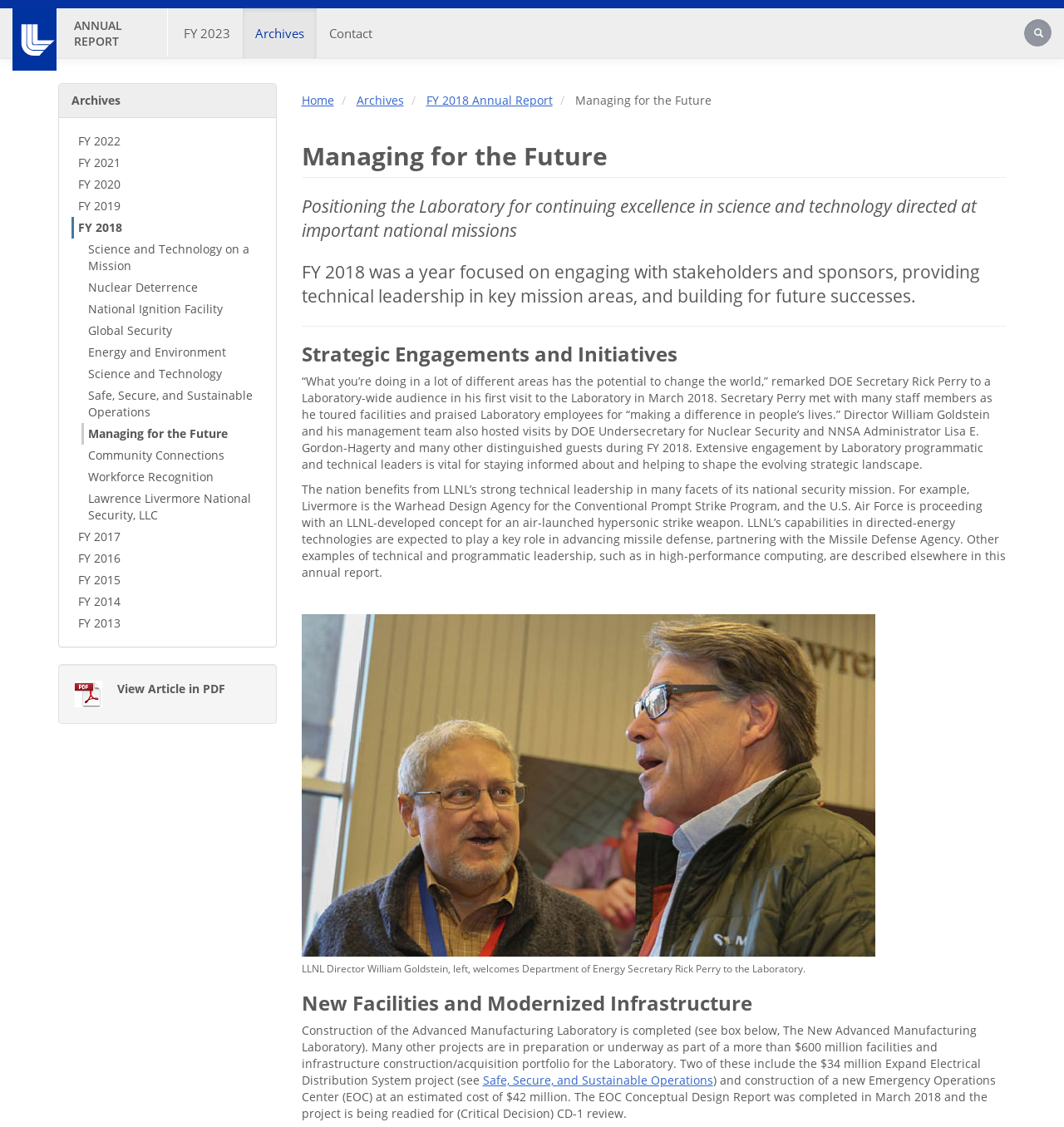Determine the bounding box coordinates of the clickable region to execute the instruction: "Click the 'FY 2018 Annual Report' link". The coordinates should be four float numbers between 0 and 1, denoted as [left, top, right, bottom].

[0.4, 0.082, 0.519, 0.096]